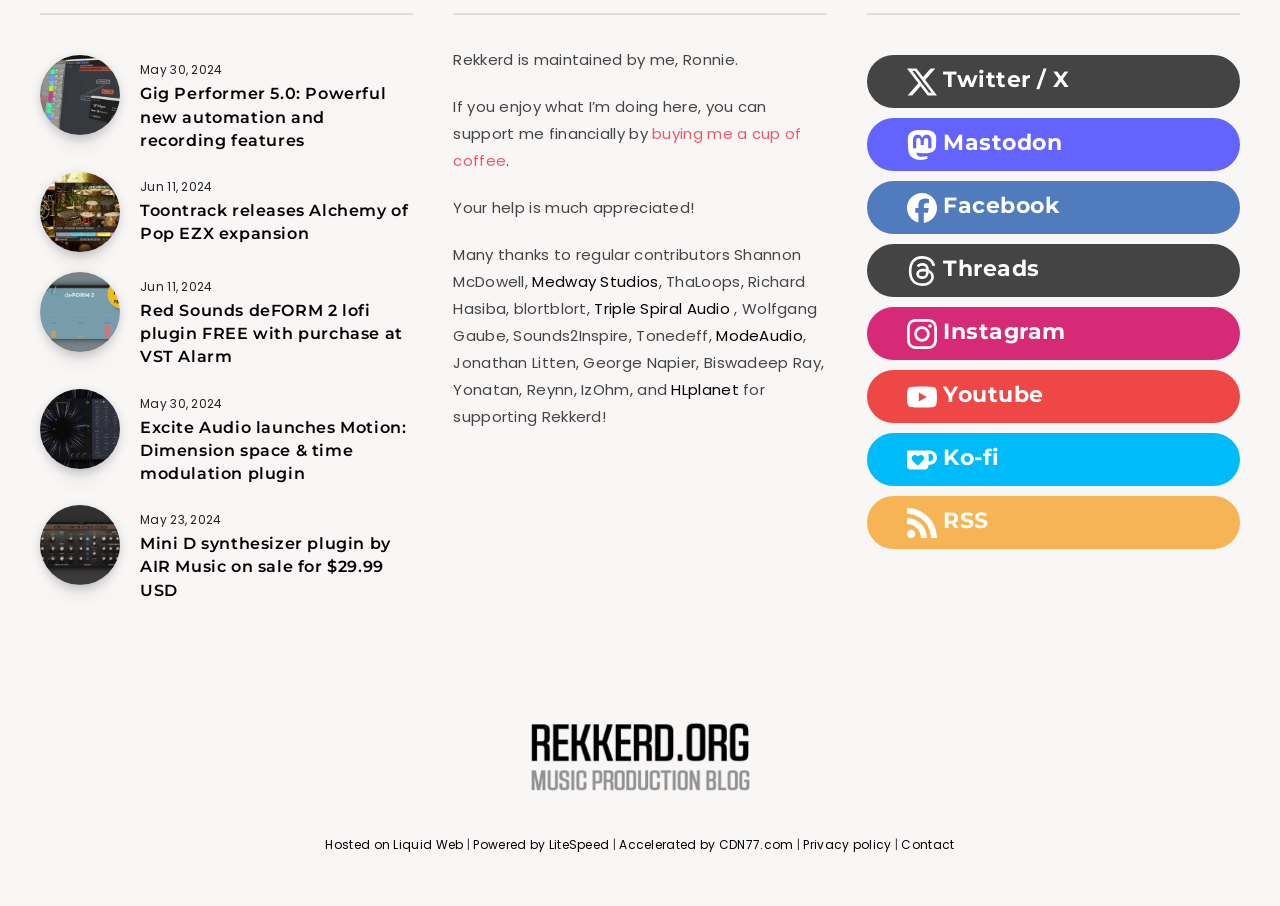What is the function of the icons at the top-right corner of the webpage?
Please provide a comprehensive answer based on the information in the image.

The icons at the top-right corner of the webpage, including Twitter, Mastodon, Facebook, and others, are likely links to the webpage's social media profiles, allowing users to follow or connect with the webpage on various platforms.